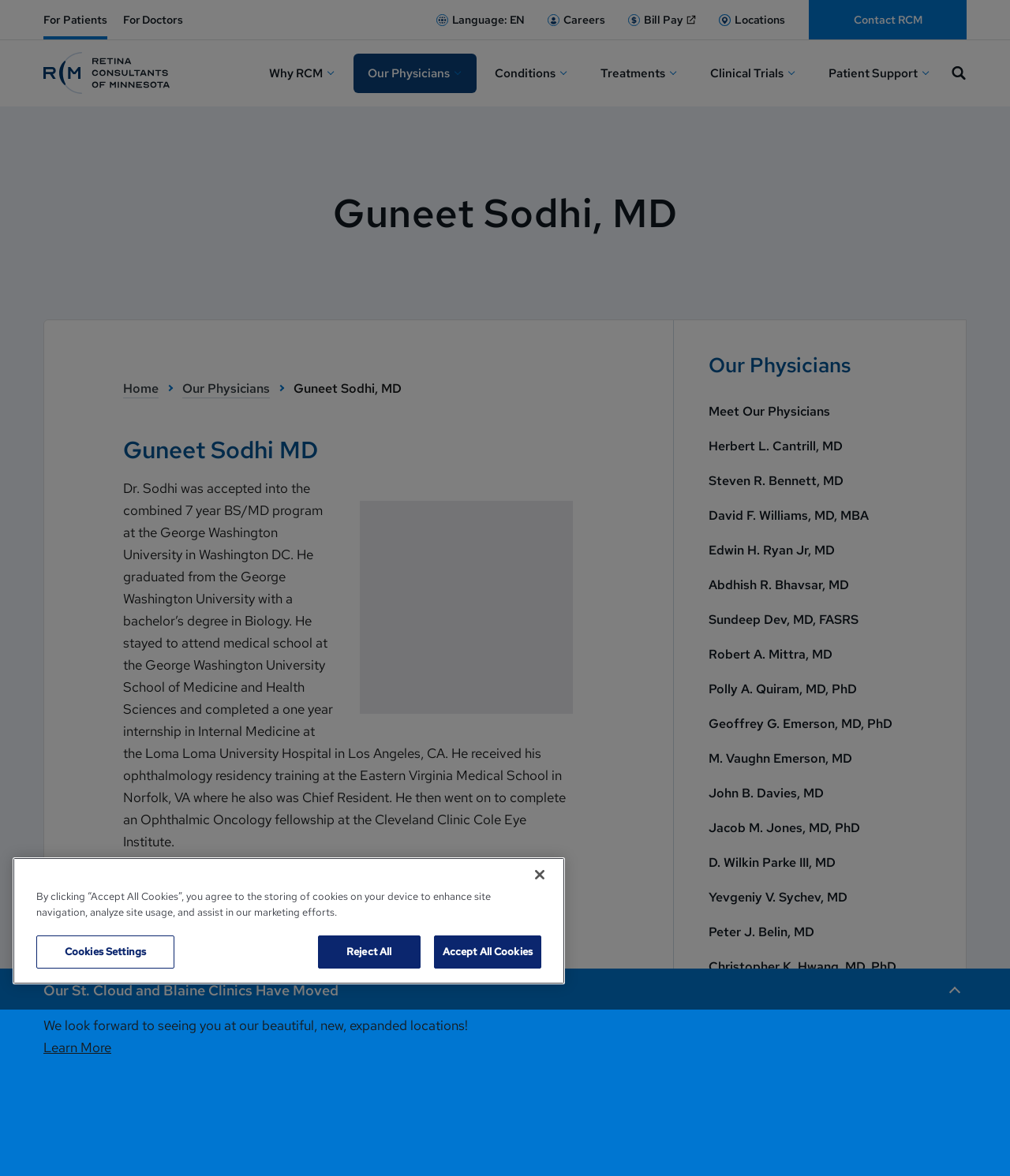Find the bounding box of the UI element described as follows: "Home".

[0.122, 0.322, 0.157, 0.339]